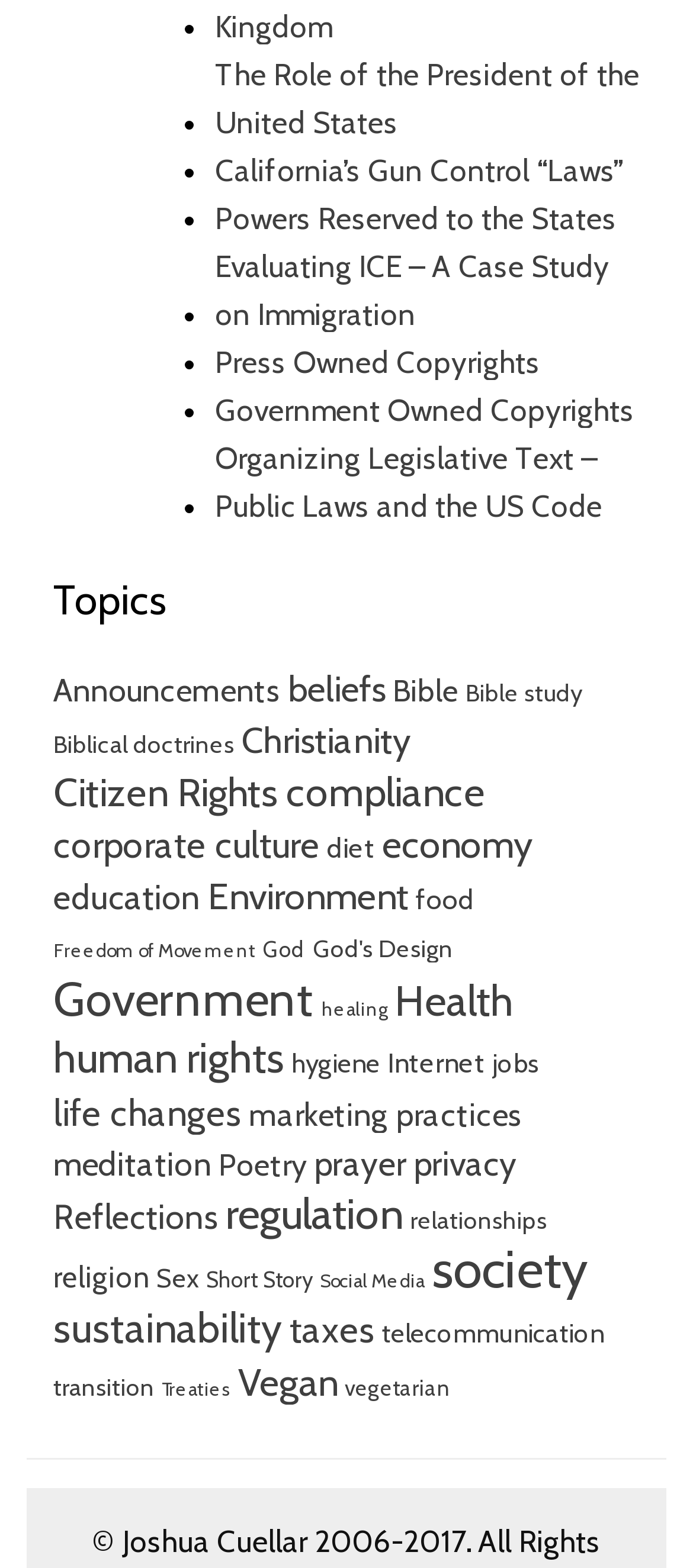Specify the bounding box coordinates (top-left x, top-left y, bottom-right x, bottom-right y) of the UI element in the screenshot that matches this description: California’s Gun Control “Laws”

[0.31, 0.094, 0.9, 0.125]